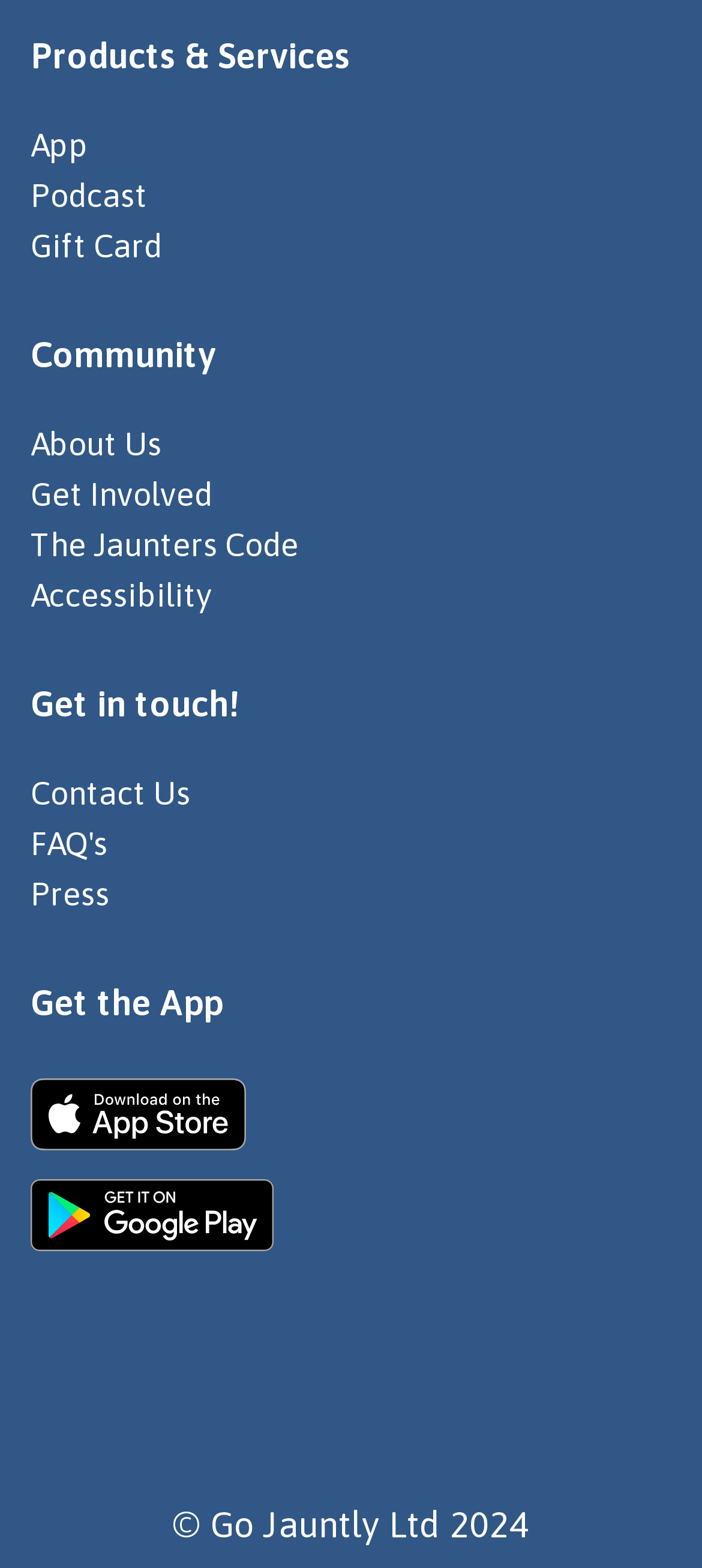What is the first link under 'Products & Services'?
Please answer the question with a single word or phrase, referencing the image.

App